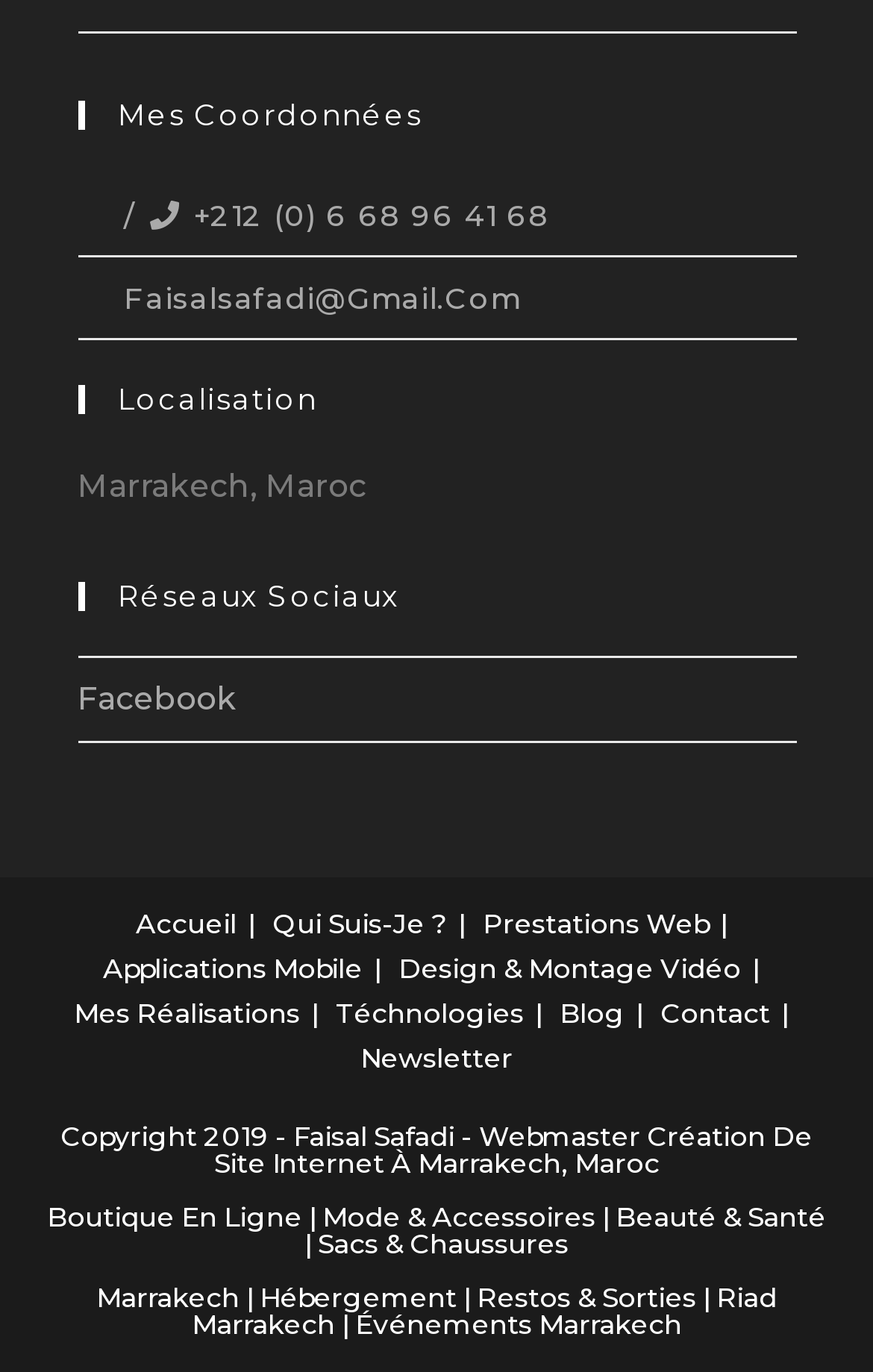Bounding box coordinates are given in the format (top-left x, top-left y, bottom-right x, bottom-right y). All values should be floating point numbers between 0 and 1. Provide the bounding box coordinate for the UI element described as: Téchnologies

[0.385, 0.727, 0.6, 0.751]